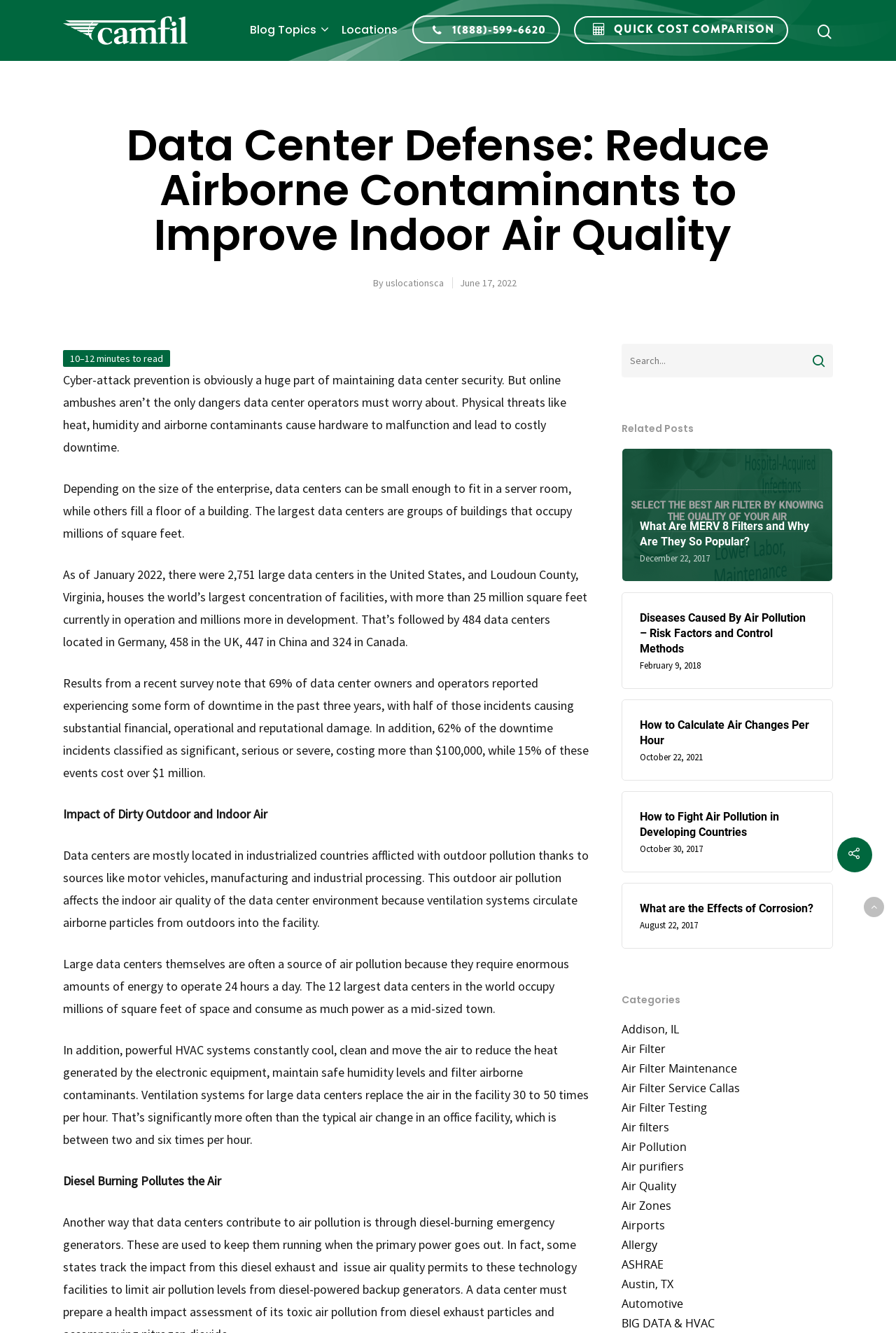What is the cost of significant downtime incidents for data centers?
Using the visual information from the image, give a one-word or short-phrase answer.

Over $100,000